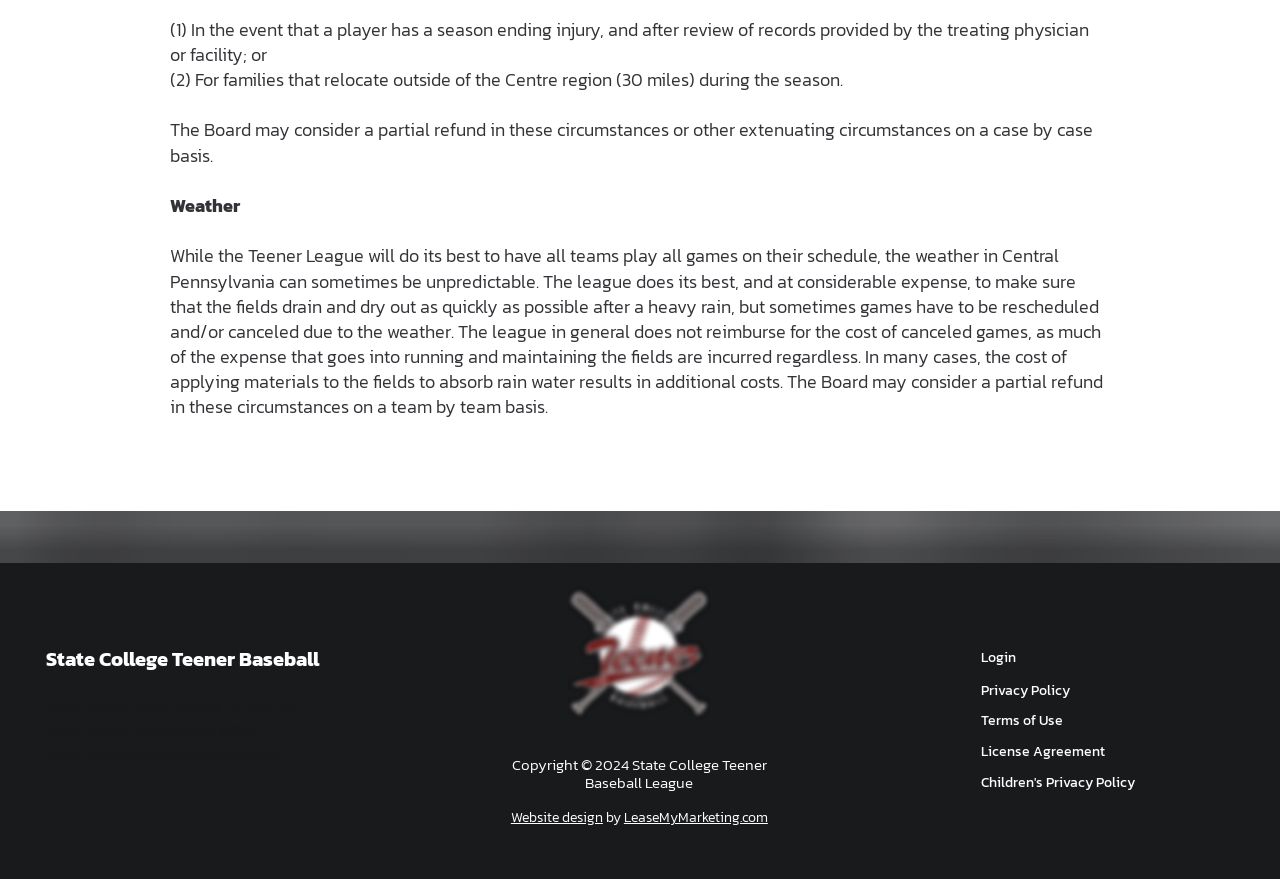Specify the bounding box coordinates of the area that needs to be clicked to achieve the following instruction: "Read the Playing Field Update".

None